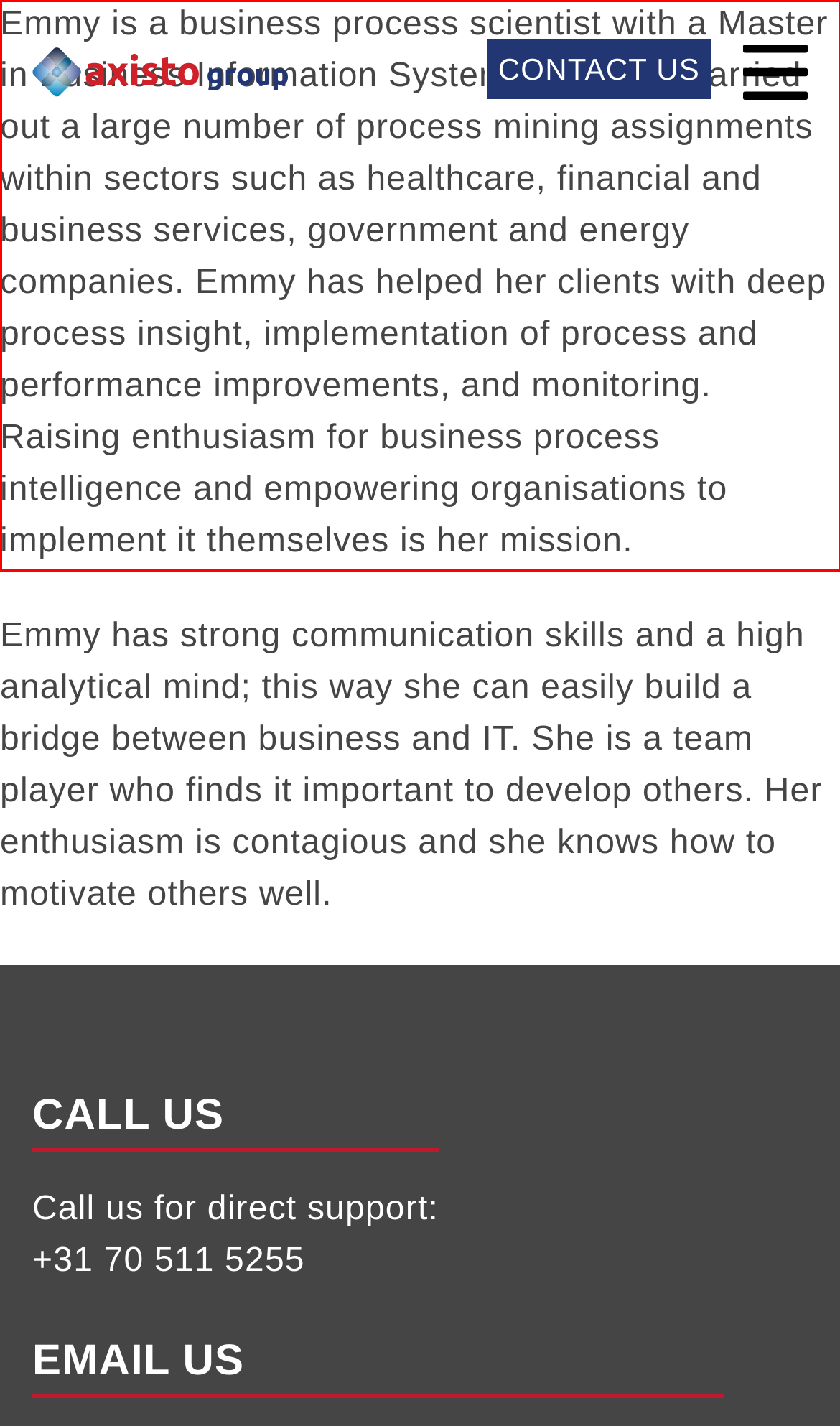Identify and transcribe the text content enclosed by the red bounding box in the given screenshot.

Emmy is a business process scientist with a Master in Business Information Systems. She has carried out a large number of process mining assignments within sectors such as healthcare, financial and business services, government and energy companies. Emmy has helped her clients with deep process insight, implementation of process and performance improvements, and monitoring. Raising enthusiasm for business process intelligence and empowering organisations to implement it themselves is her mission.